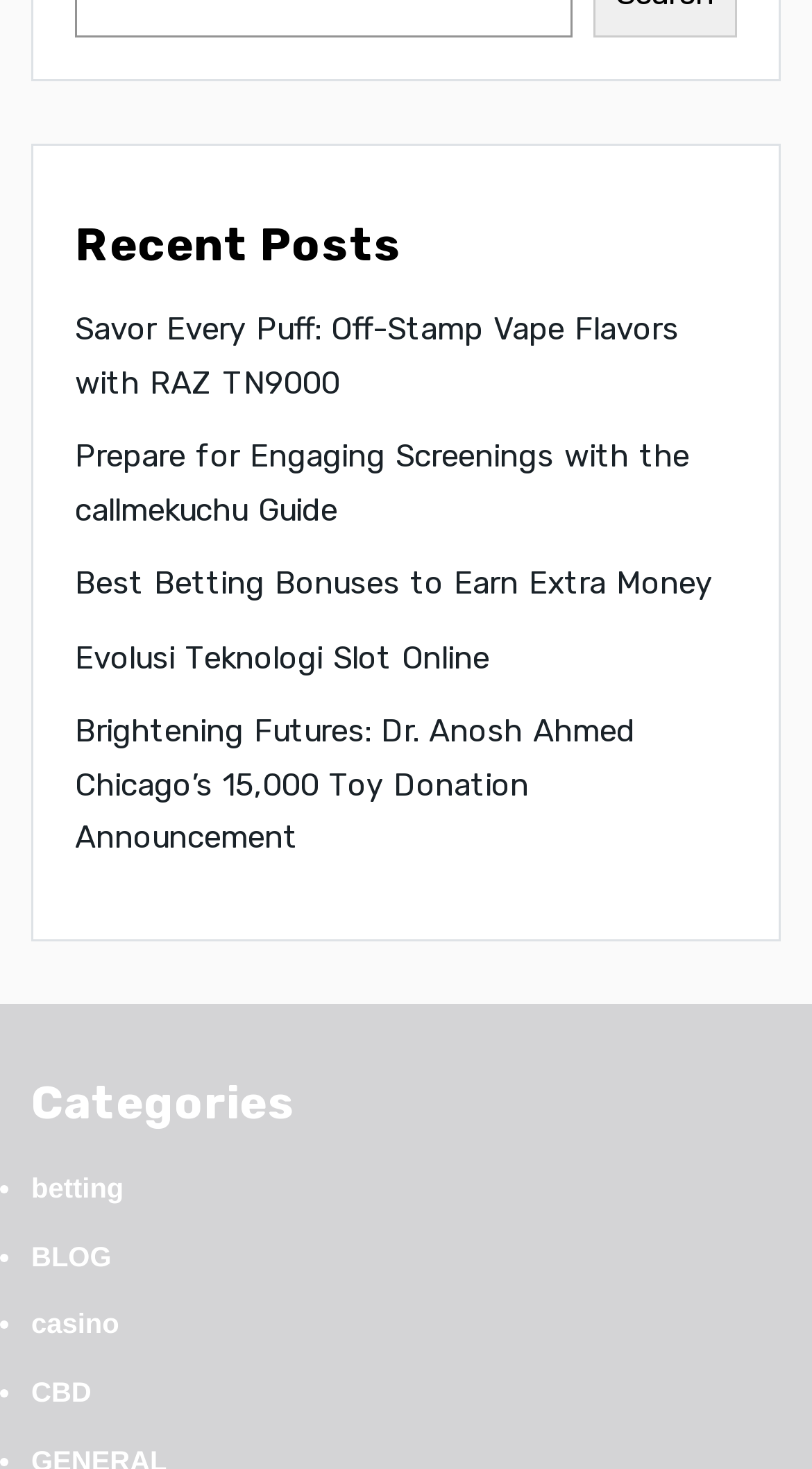What is the title of the first recent post?
Answer the question with as much detail as possible.

I looked at the first link under the 'Recent Posts' heading and found that its text is 'Savor Every Puff: Off-Stamp Vape Flavors with RAZ TN9000'.